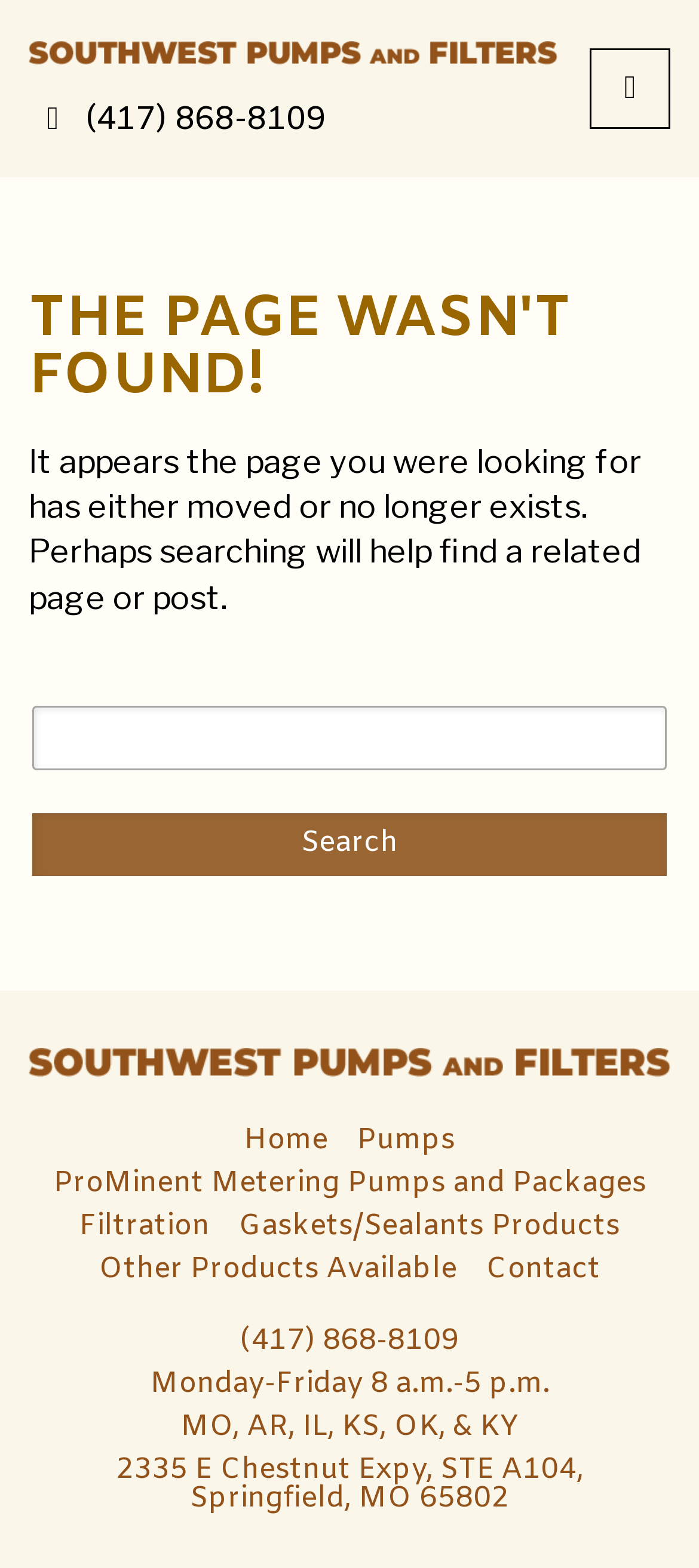Specify the bounding box coordinates for the region that must be clicked to perform the given instruction: "Go to the home page".

[0.349, 0.713, 0.469, 0.741]